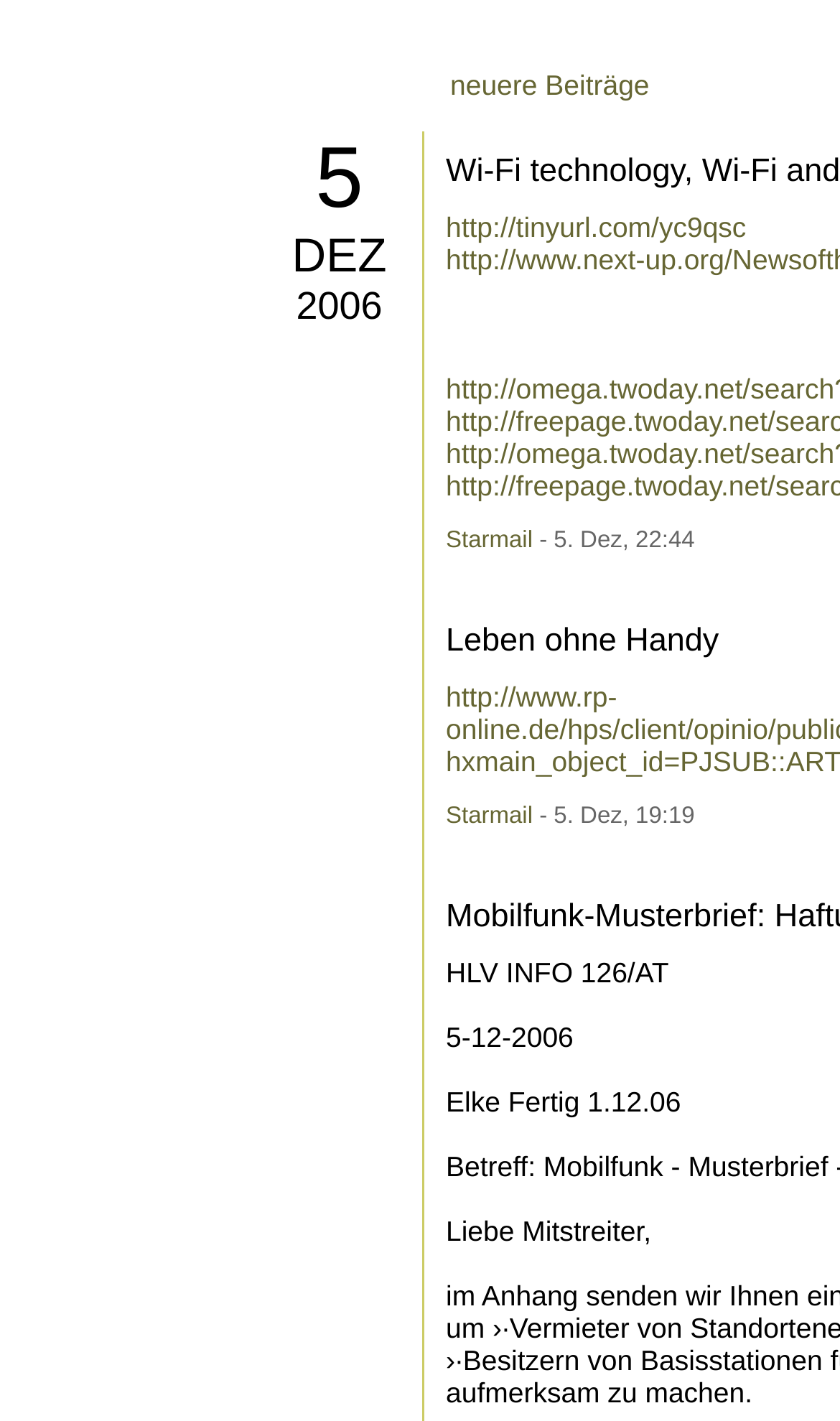Please answer the following question using a single word or phrase: 
What is the text of the second StaticText element?

- 5. Dez, 19:19